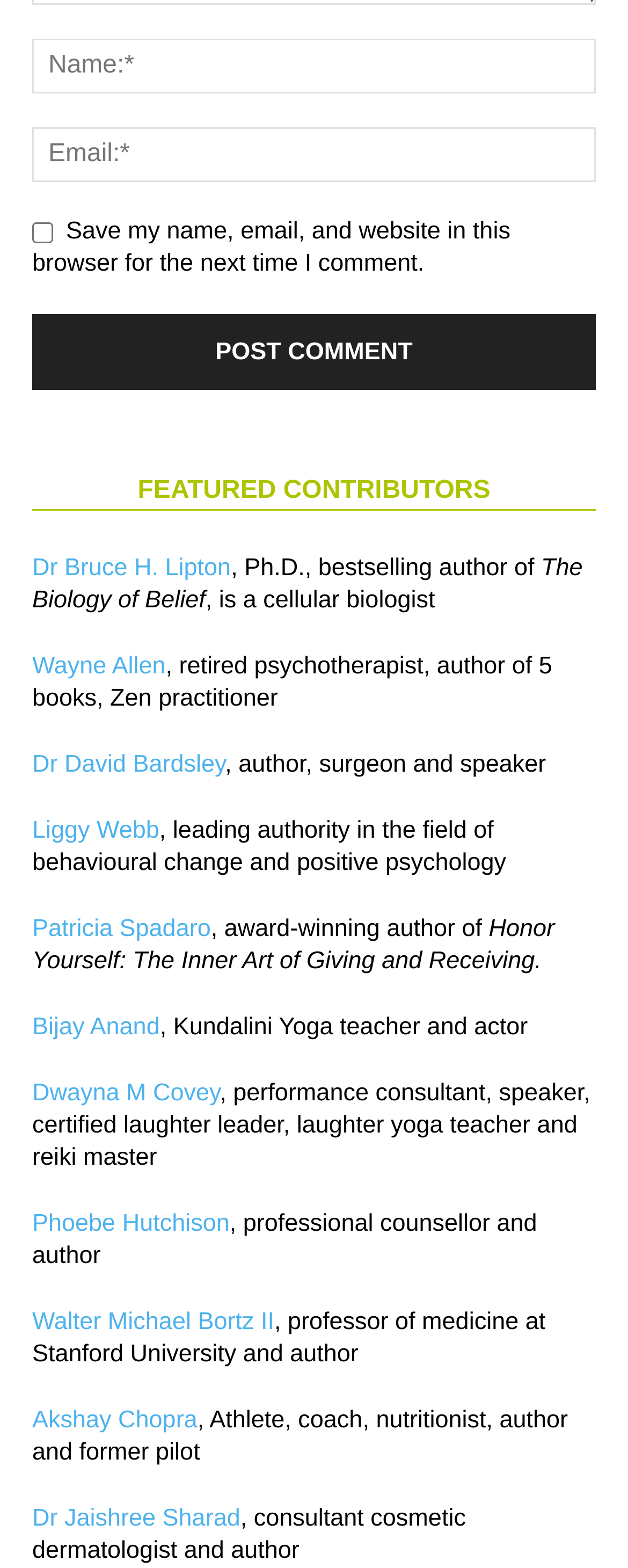What is Liggy Webb's field of expertise?
From the image, respond using a single word or phrase.

Positive psychology